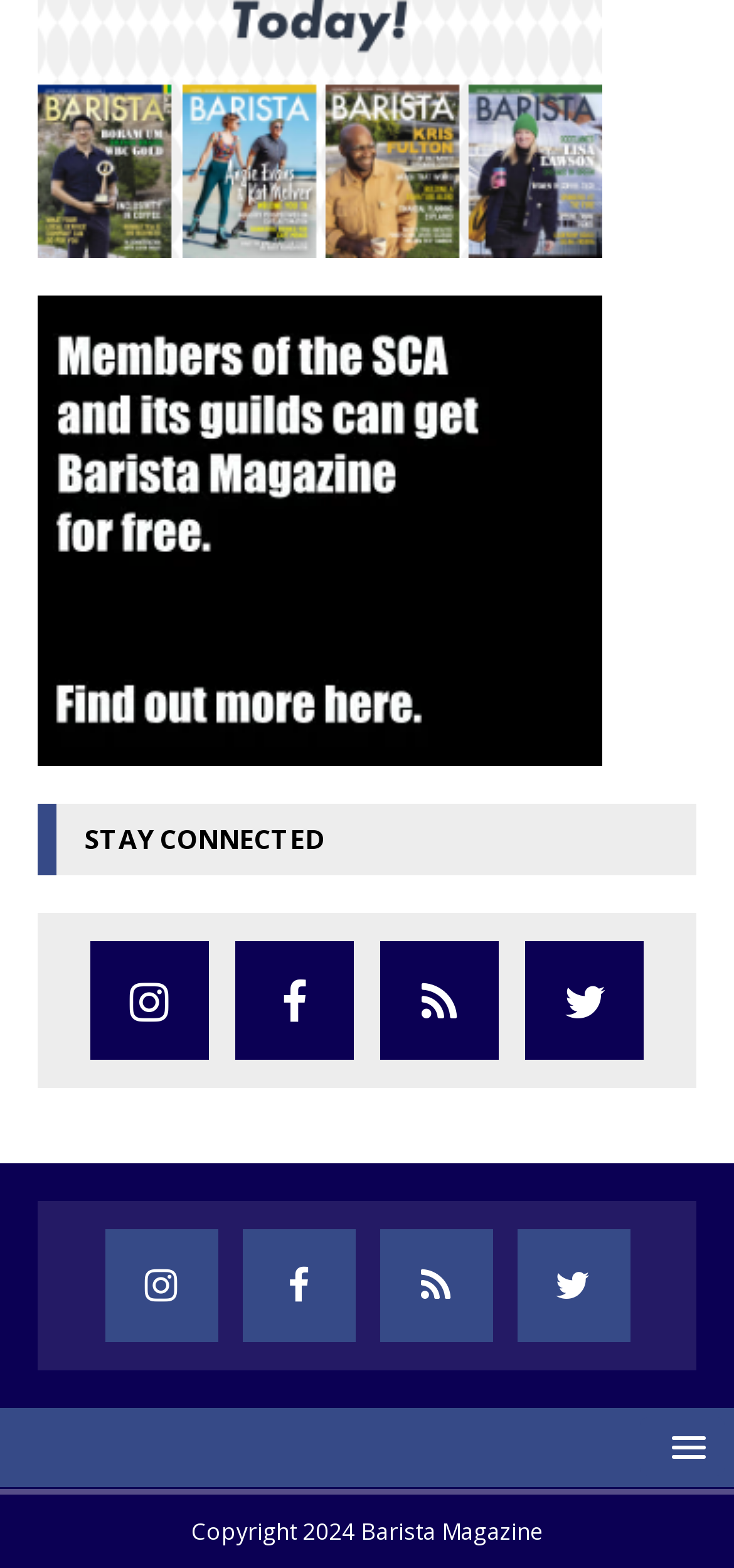Please provide a comprehensive answer to the question below using the information from the image: What is the purpose of the button at the bottom right?

I found the button element at the bottom right of the webpage, which has a property 'hasPopup: menu', indicating that it has a popup menu.